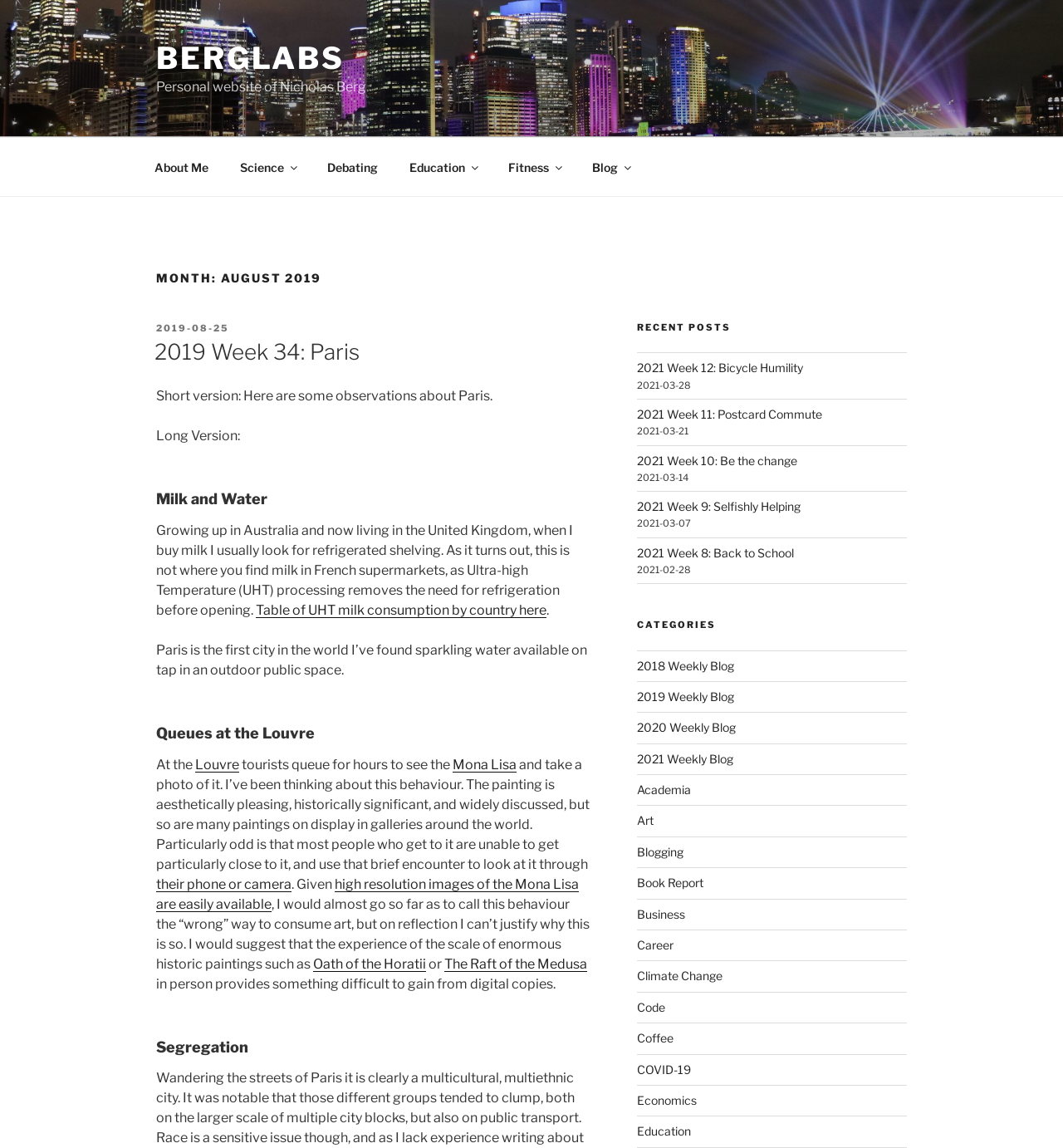Highlight the bounding box coordinates of the element that should be clicked to carry out the following instruction: "Login to the website". The coordinates must be given as four float numbers ranging from 0 to 1, i.e., [left, top, right, bottom].

None